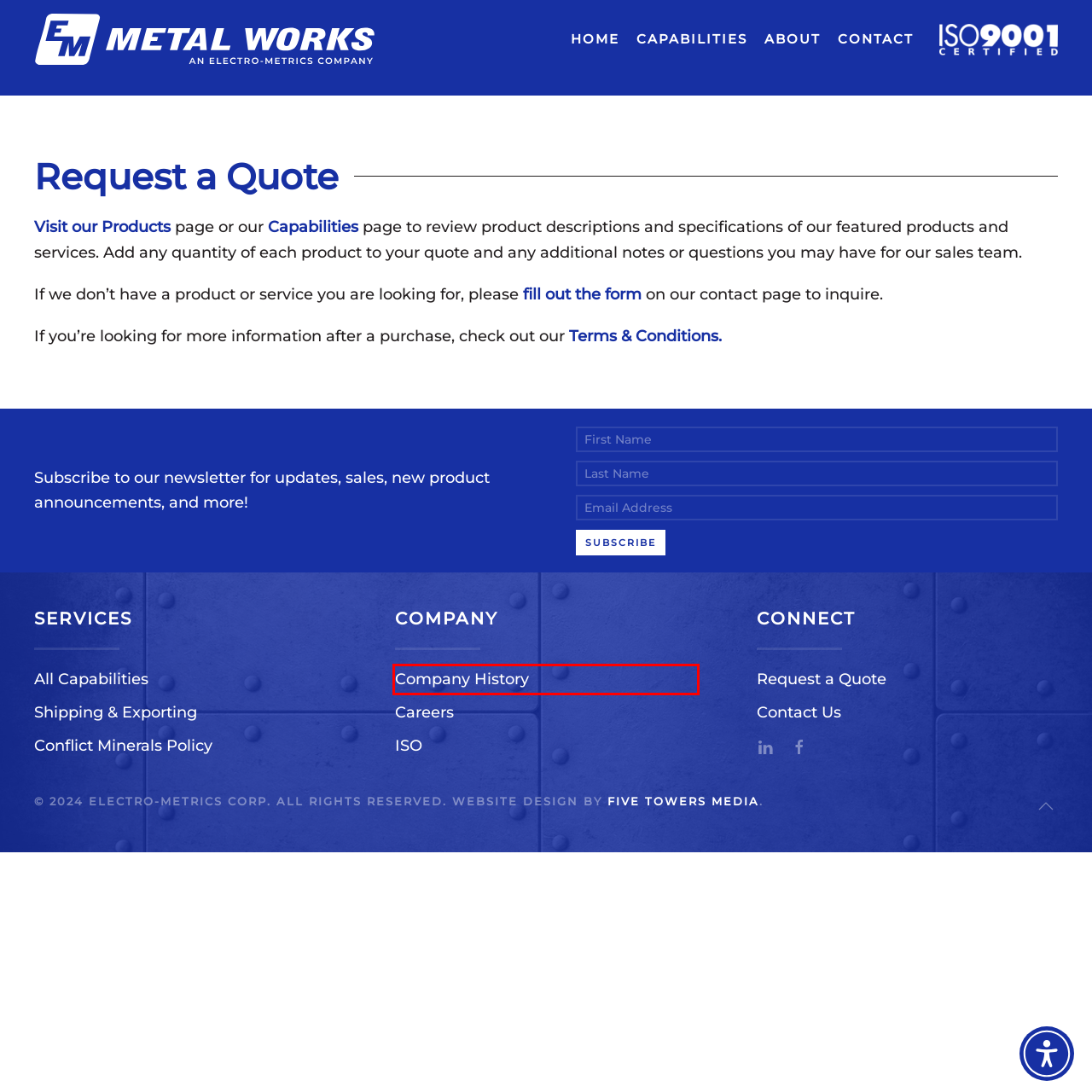Observe the webpage screenshot and focus on the red bounding box surrounding a UI element. Choose the most appropriate webpage description that corresponds to the new webpage after clicking the element in the bounding box. Here are the candidates:
A. Our History - EM Metal Works
B. ISO - EM Metal Works
C. Get In Touch With Us! - EM Metal Works
D. Careers - EM Metal Works
E. Conflict Minerals Policy Statement - EM Metal Works
F. Products - EM Metal Works
G. Home - EM Metal Works
H. Adobe Acrobat

A